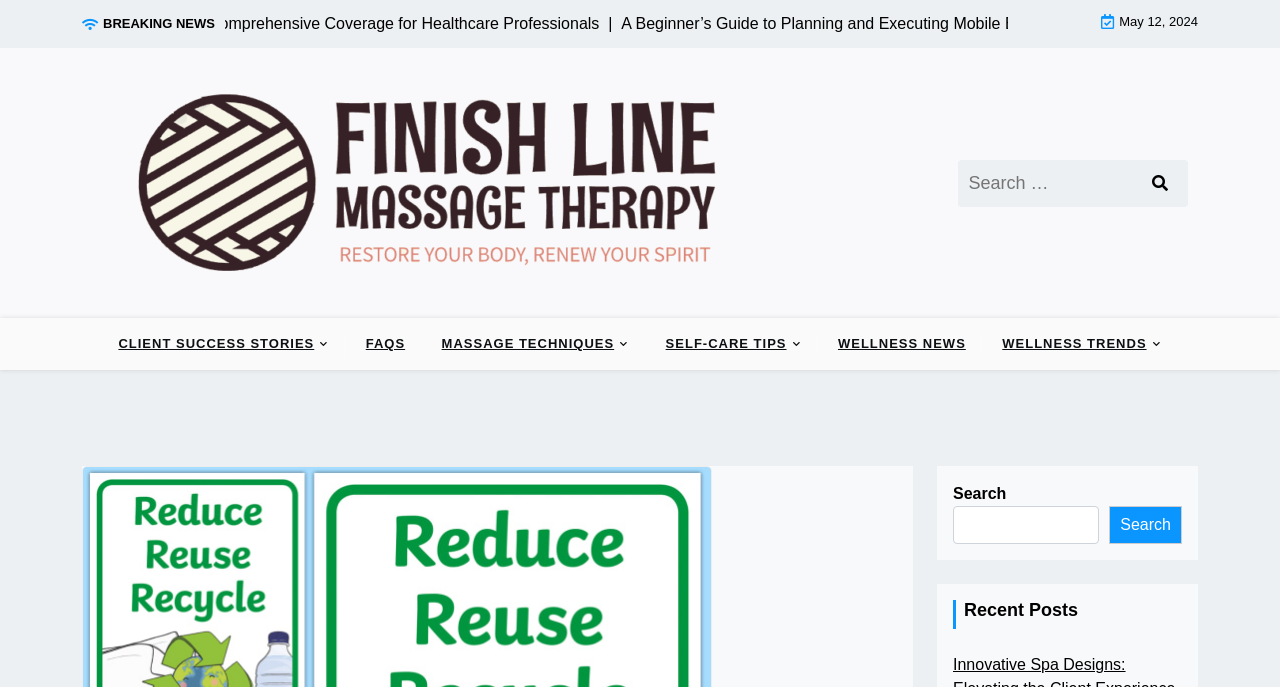Please identify the webpage's heading and generate its text content.

Eco-Friendly Choices for Your Massage Studio: Reduce, Reuse, Recycle